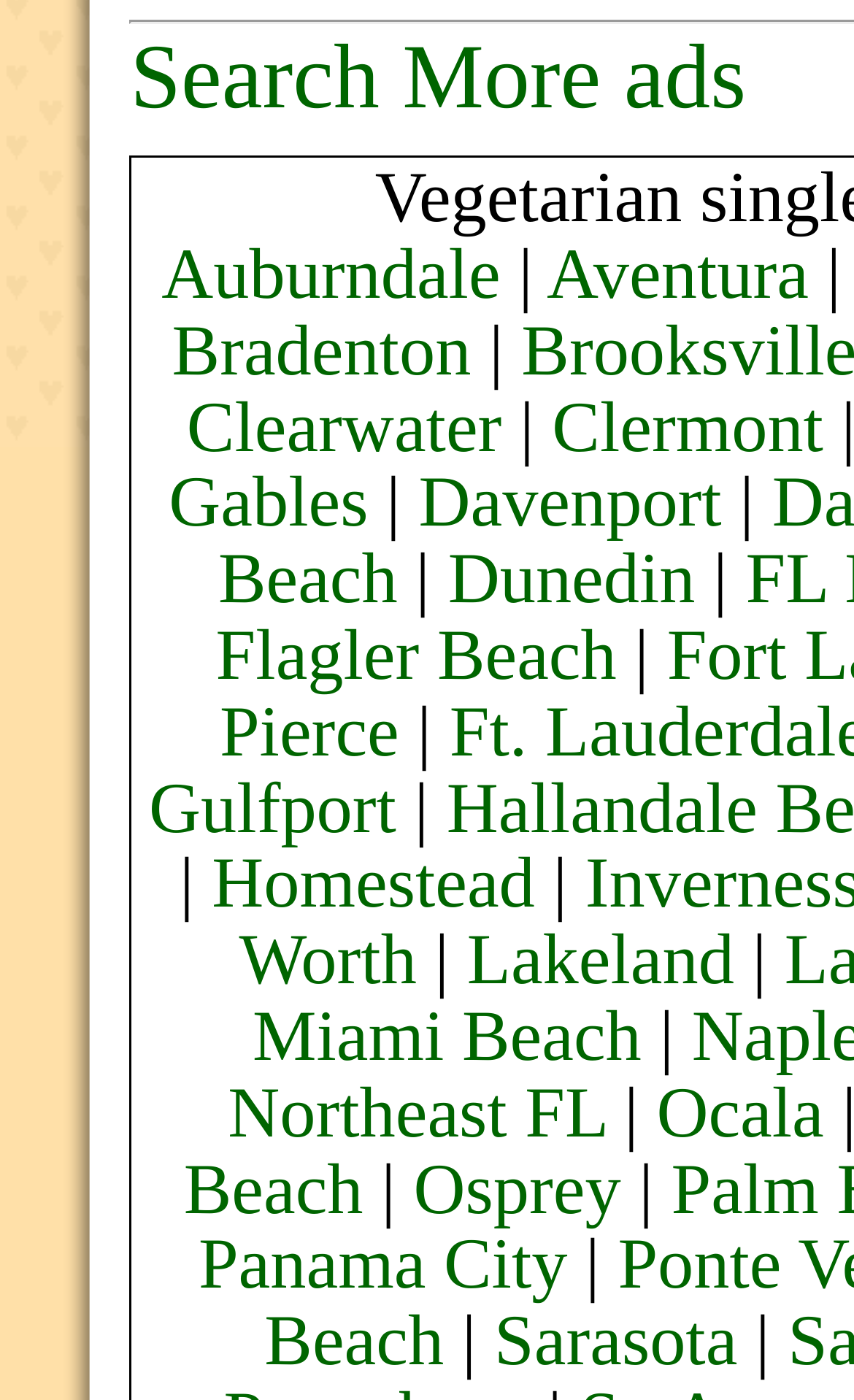Using the format (top-left x, top-left y, bottom-right x, bottom-right y), and given the element description, identify the bounding box coordinates within the screenshot: Panama City

[0.232, 0.877, 0.665, 0.933]